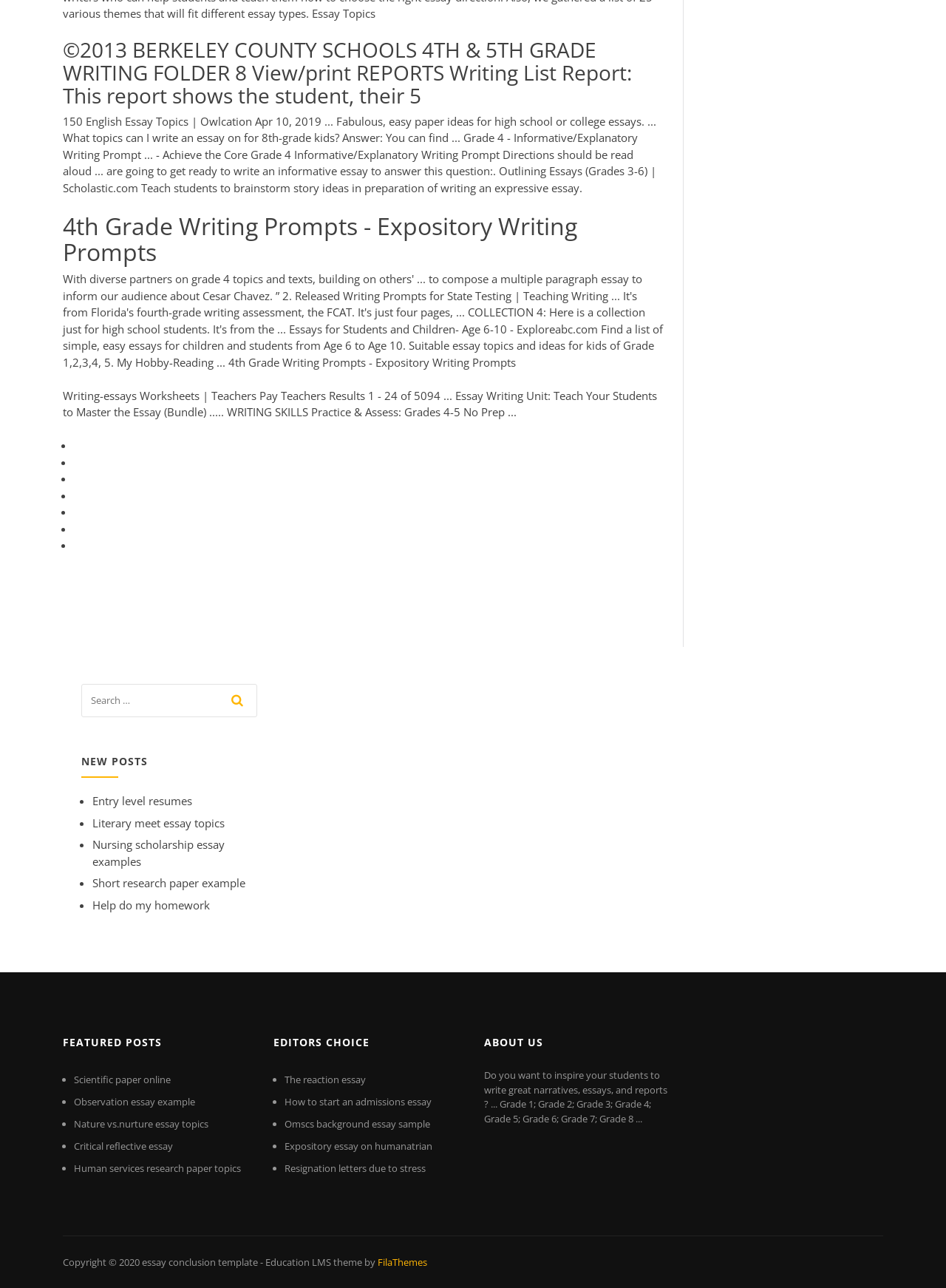Locate the bounding box of the user interface element based on this description: "Omscs background essay sample".

[0.301, 0.867, 0.455, 0.878]